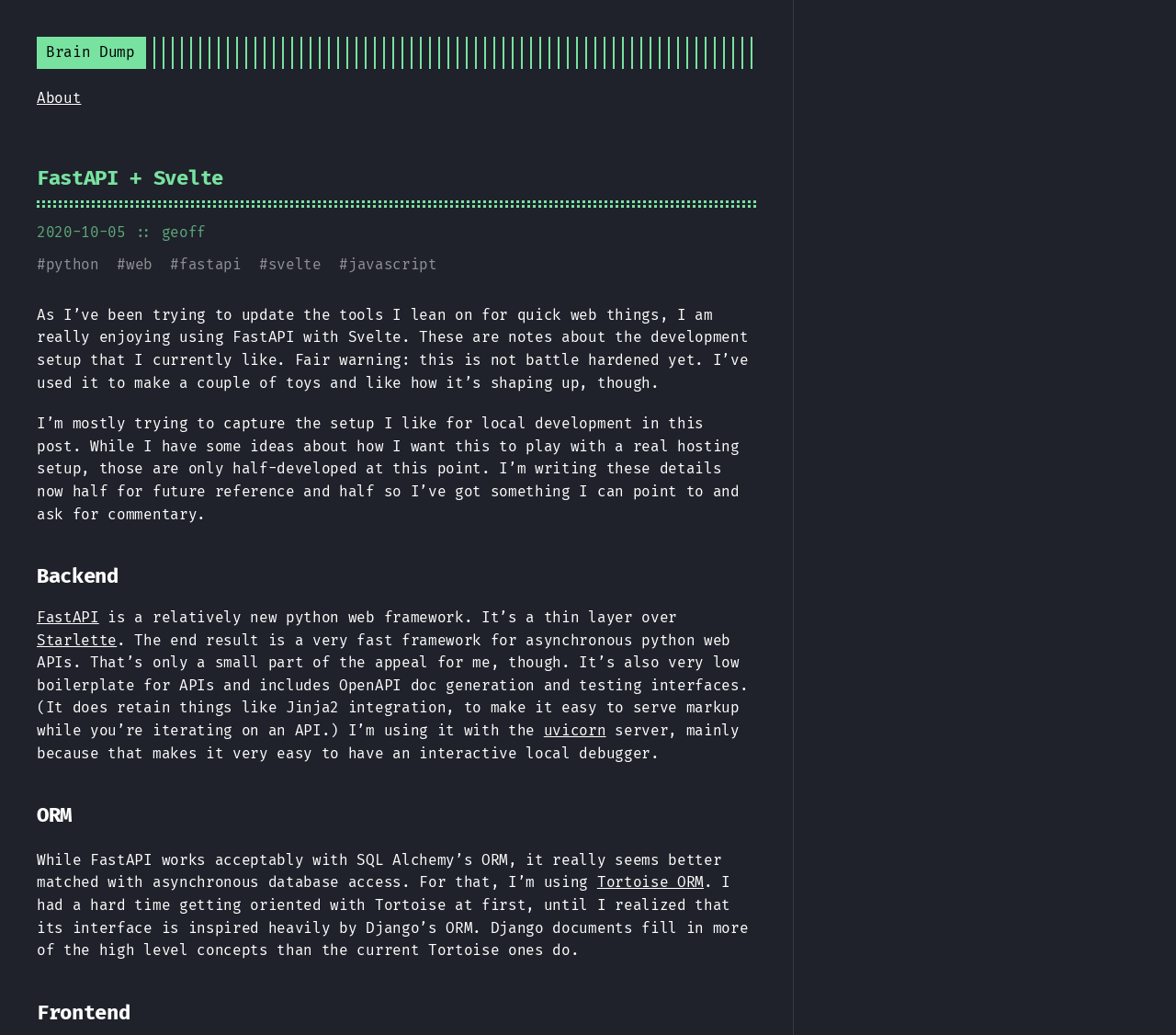Please use the details from the image to answer the following question comprehensively:
What is the author's name?

The author's name is mentioned in the text ':: geoff' which is located at the top of the webpage, indicating that the author's name is Geoff.